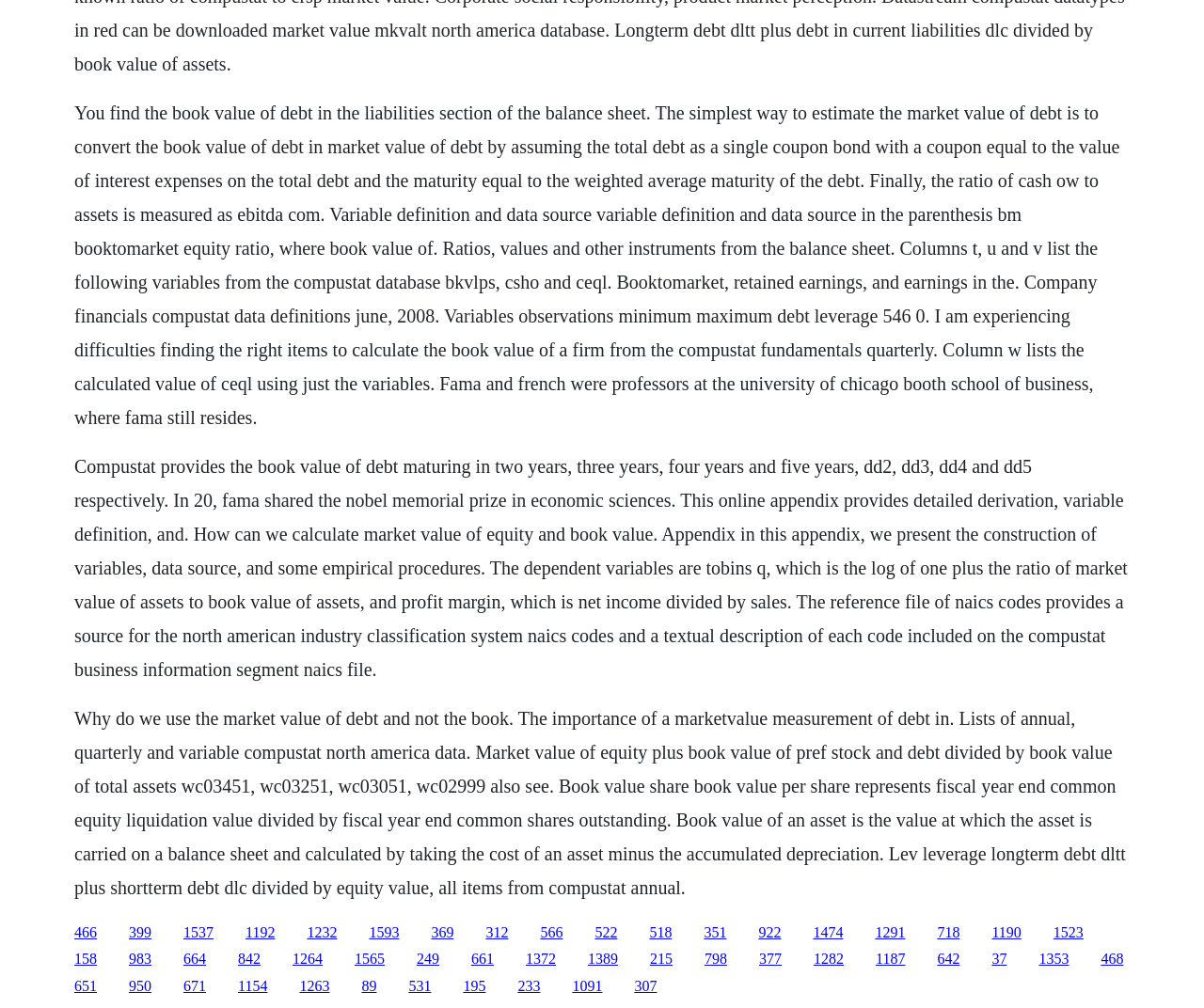What is the book value of debt?
Use the information from the image to give a detailed answer to the question.

According to the text, the book value of debt can be found in the liabilities section of the balance sheet. This is stated in the first StaticText element, which explains how to estimate the market value of debt.